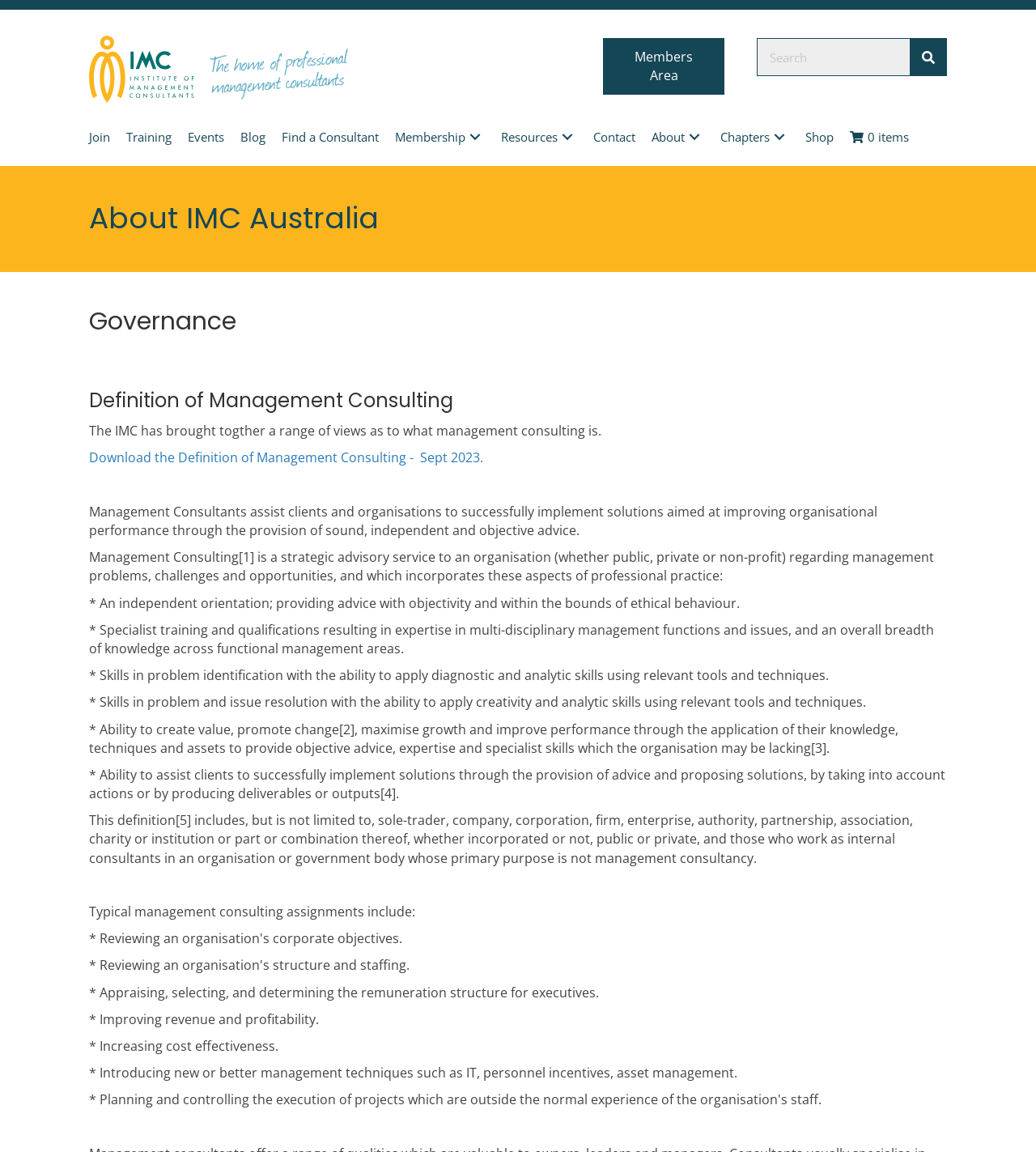What is an example of a management consulting assignment?
Answer briefly with a single word or phrase based on the image.

Improving revenue and profitability